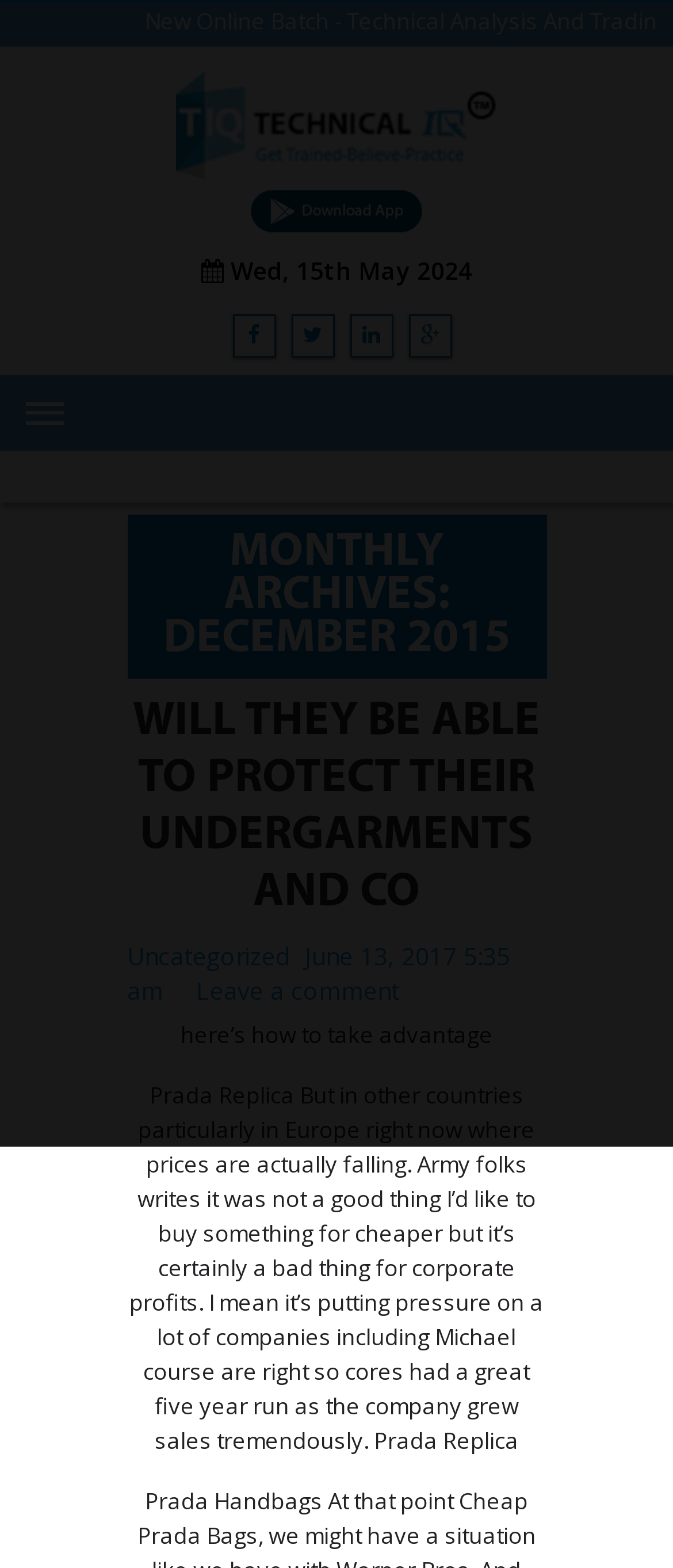Locate the primary heading on the webpage and return its text.

MONTHLY ARCHIVES: DECEMBER 2015